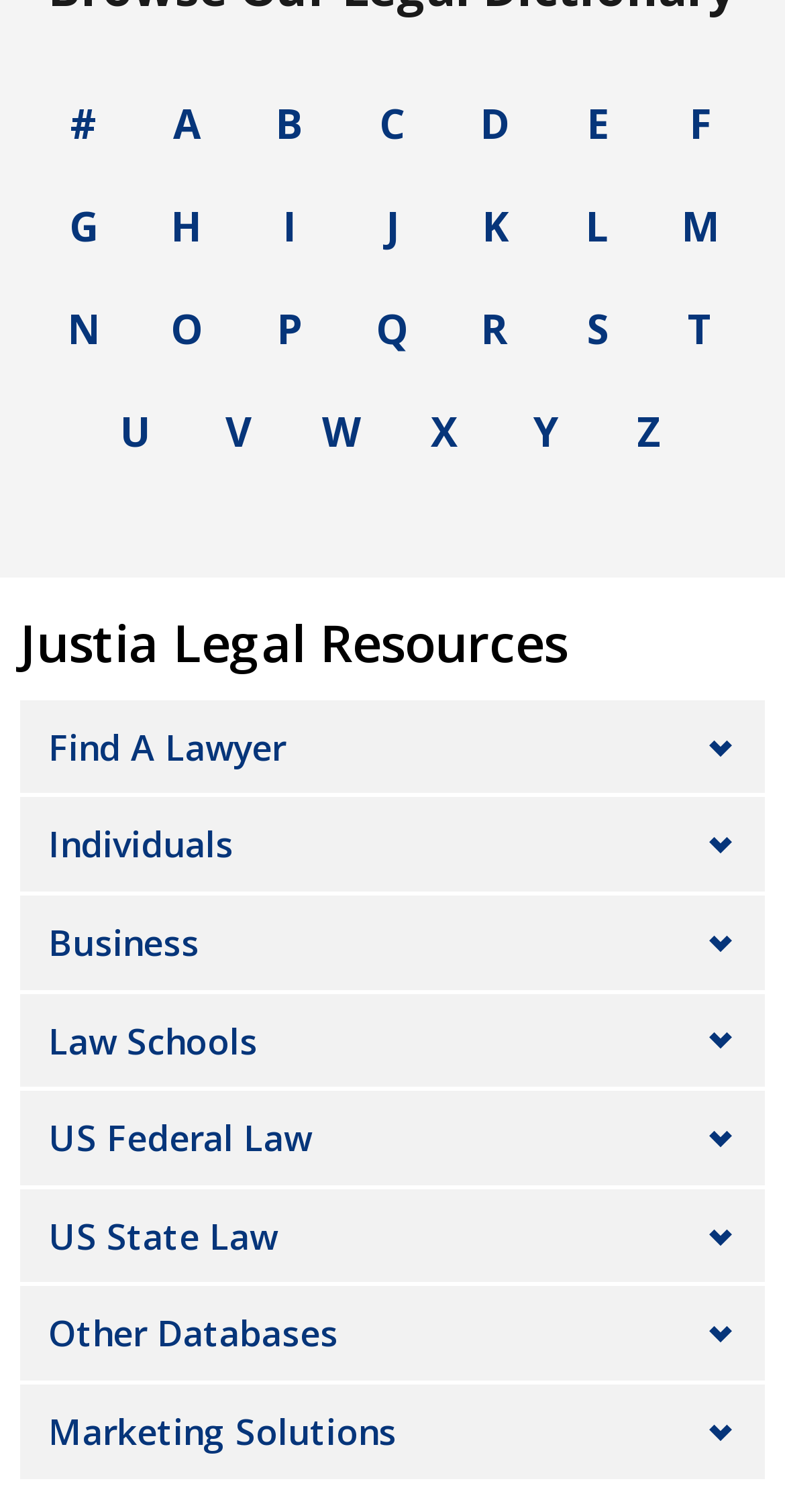Locate the bounding box coordinates of the area to click to fulfill this instruction: "Click on Individuals". The bounding box should be presented as four float numbers between 0 and 1, in the order [left, top, right, bottom].

[0.062, 0.542, 0.297, 0.574]